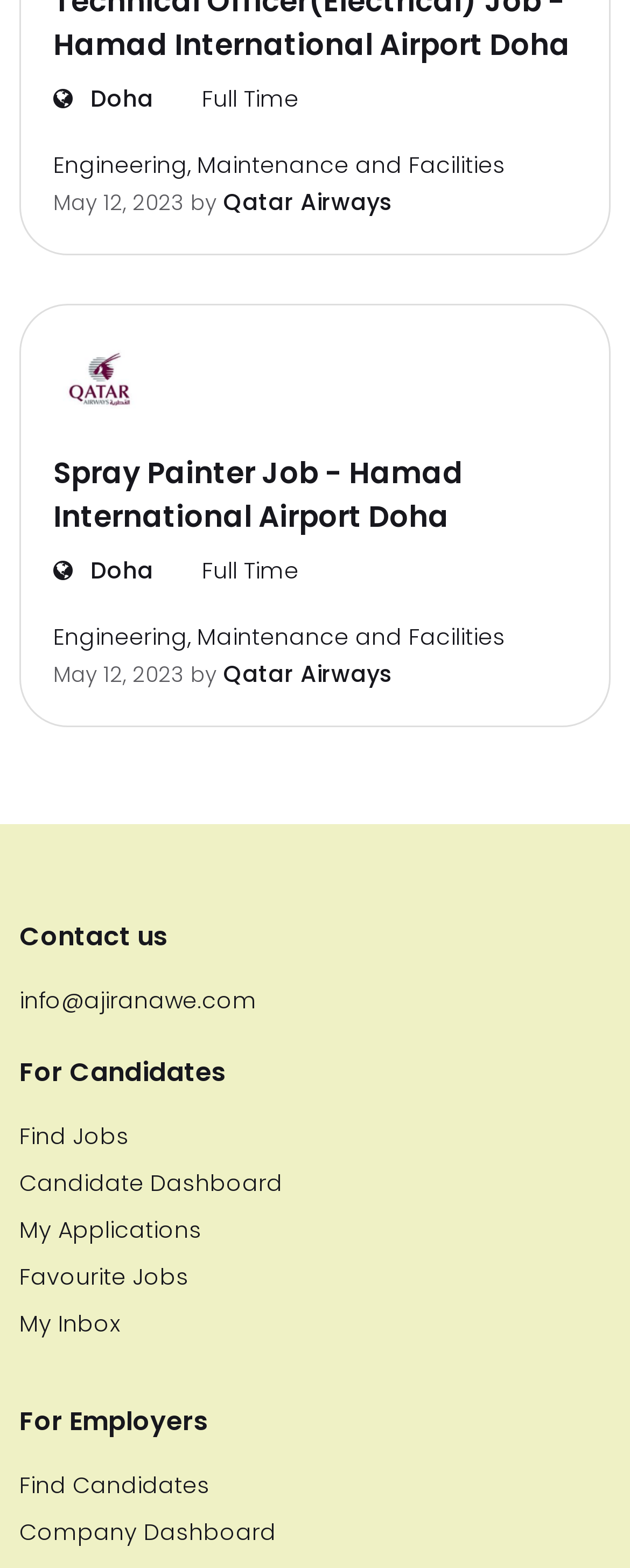Analyze the image and deliver a detailed answer to the question: What is the type of job?

The type of job can be determined by looking at the link with the text 'Spray Painter Job - Hamad International Airport Doha', which indicates that the job is a Spray Painter job.